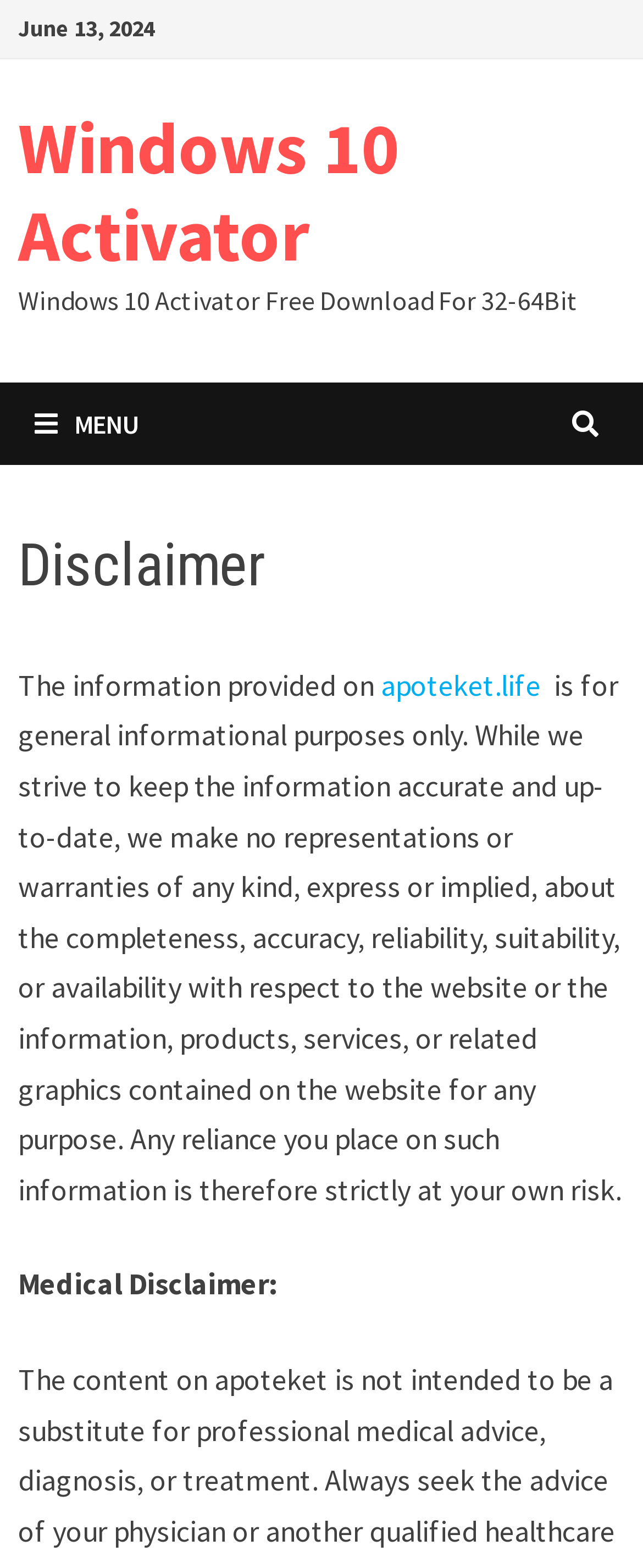Provide a short answer to the following question with just one word or phrase: What is the name of the website mentioned in the disclaimer?

apoteket.life